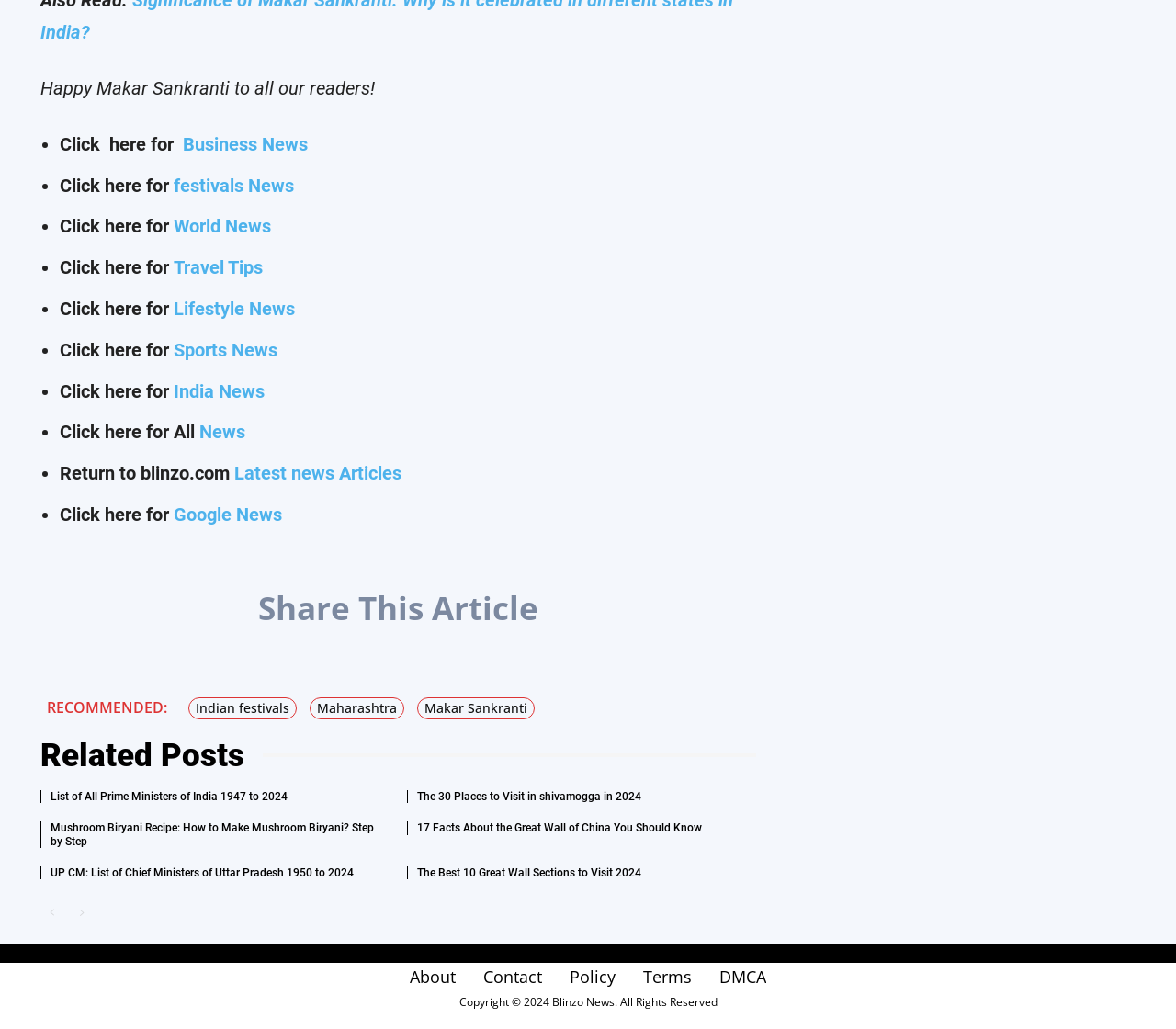What are the recommended articles on the webpage?
Please provide a full and detailed response to the question.

The webpage has a section titled 'RECOMMENDED:' which lists several article titles, including 'Indian festivals', 'Maharashtra', and 'Makar Sankranti', which are likely related to the Makar Sankranti festival and are recommended for users to read.